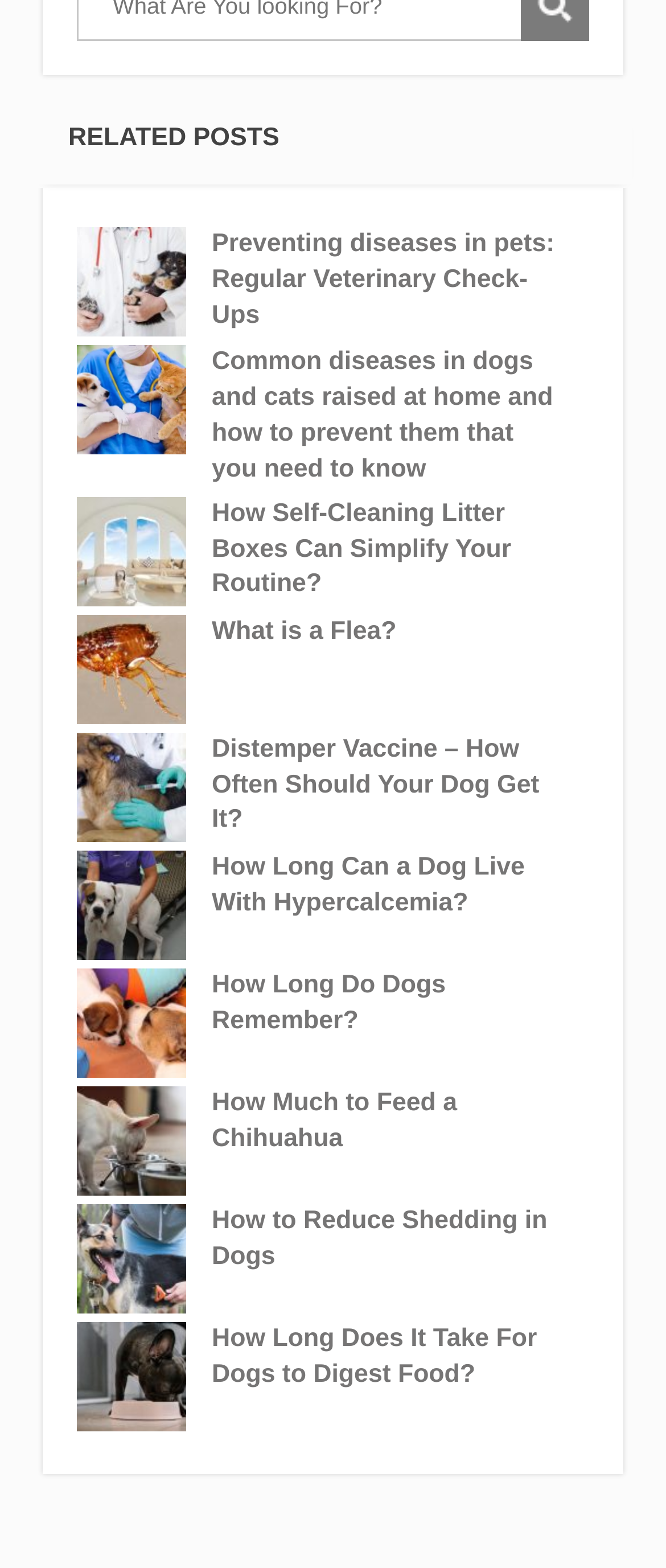Please specify the bounding box coordinates of the clickable region necessary for completing the following instruction: "Click on the Armstrong McCall of North Texas link". The coordinates must consist of four float numbers between 0 and 1, i.e., [left, top, right, bottom].

None